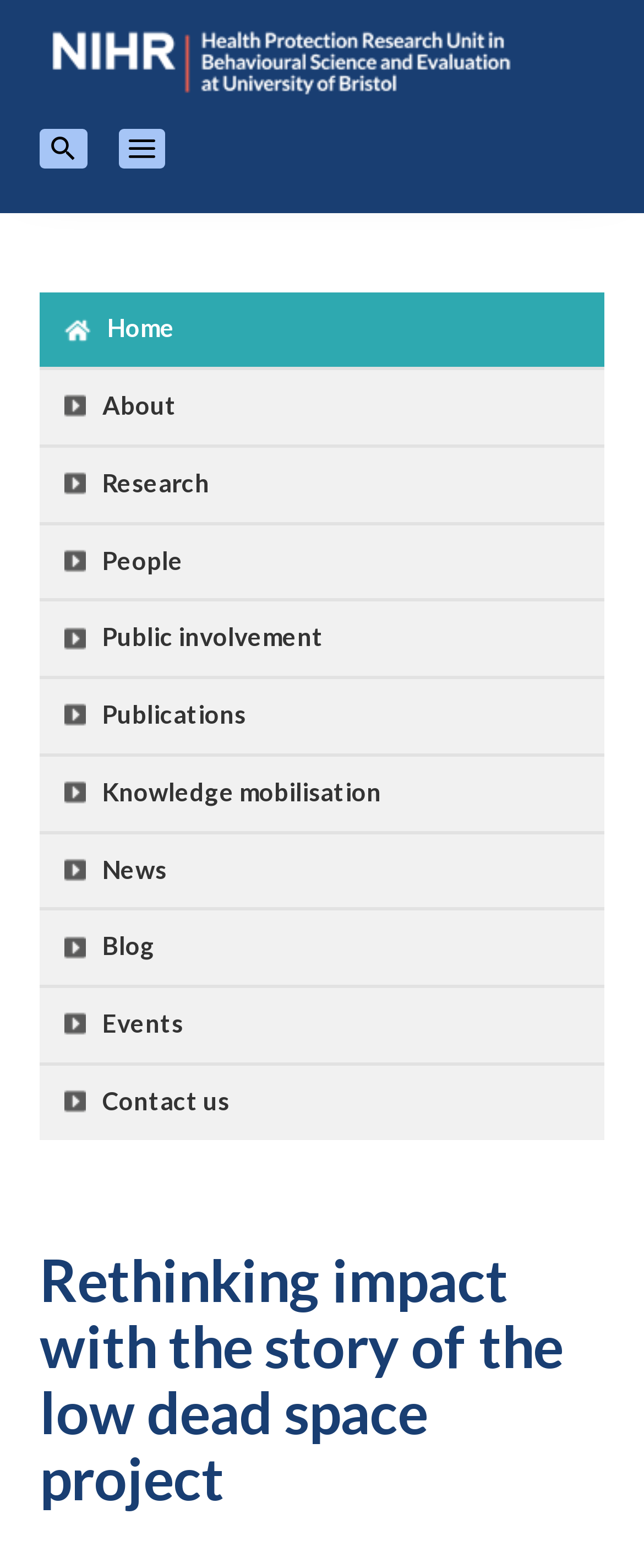Provide a one-word or short-phrase answer to the question:
How many navigation links are there?

14